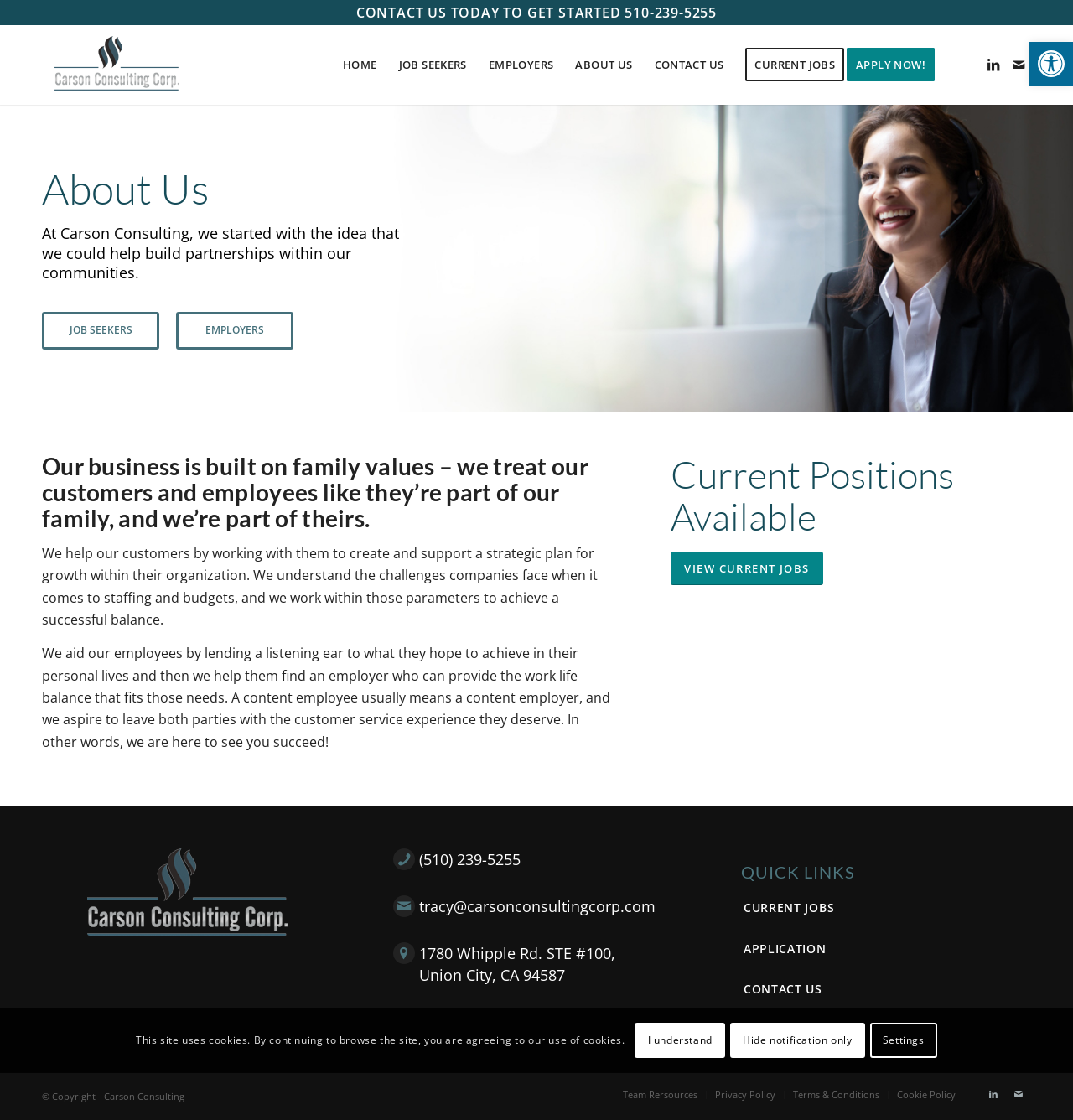Could you locate the bounding box coordinates for the section that should be clicked to accomplish this task: "Open the toolbar accessibility tools".

[0.959, 0.037, 1.0, 0.076]